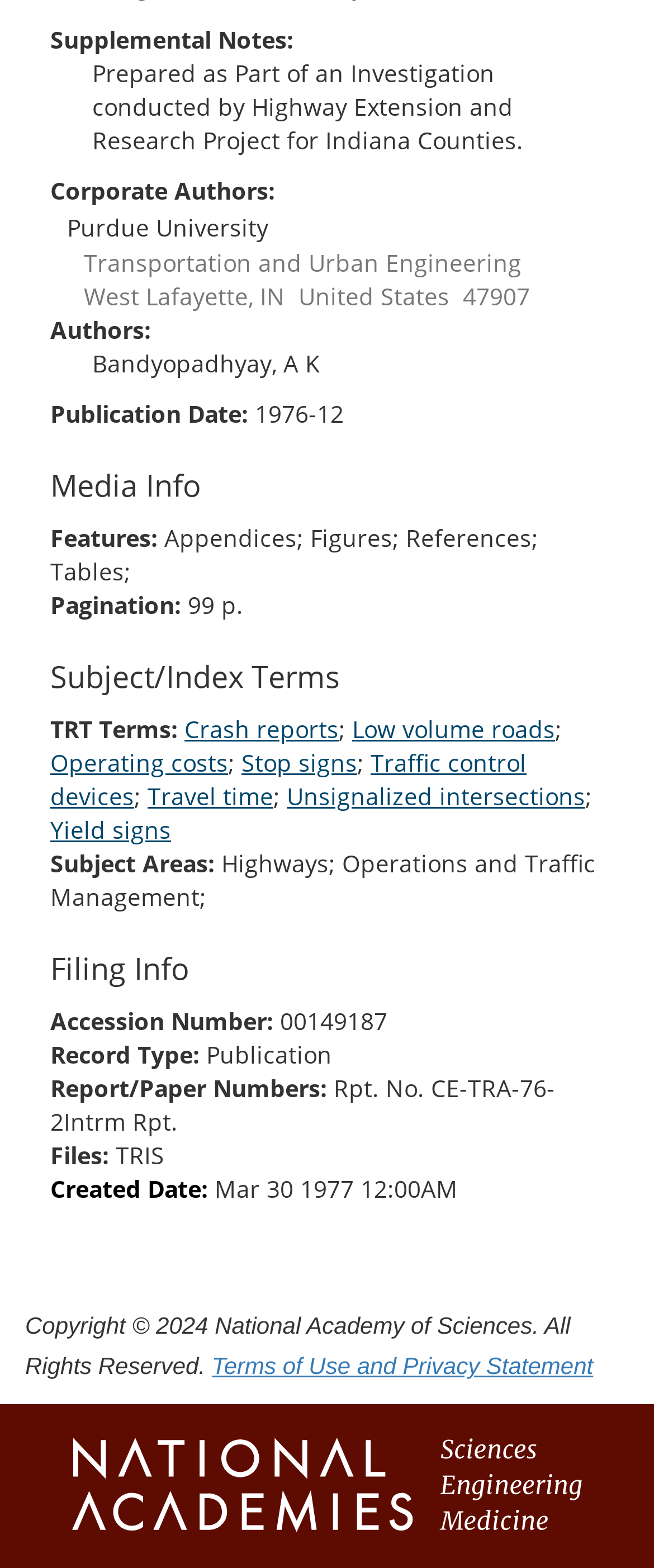What is the publication date of the report?
Based on the image, answer the question in a detailed manner.

I found the publication date by looking at the 'Publication Date:' section, which is located below the 'Corporate Authors:' section. The date is specified as '1976-12'.